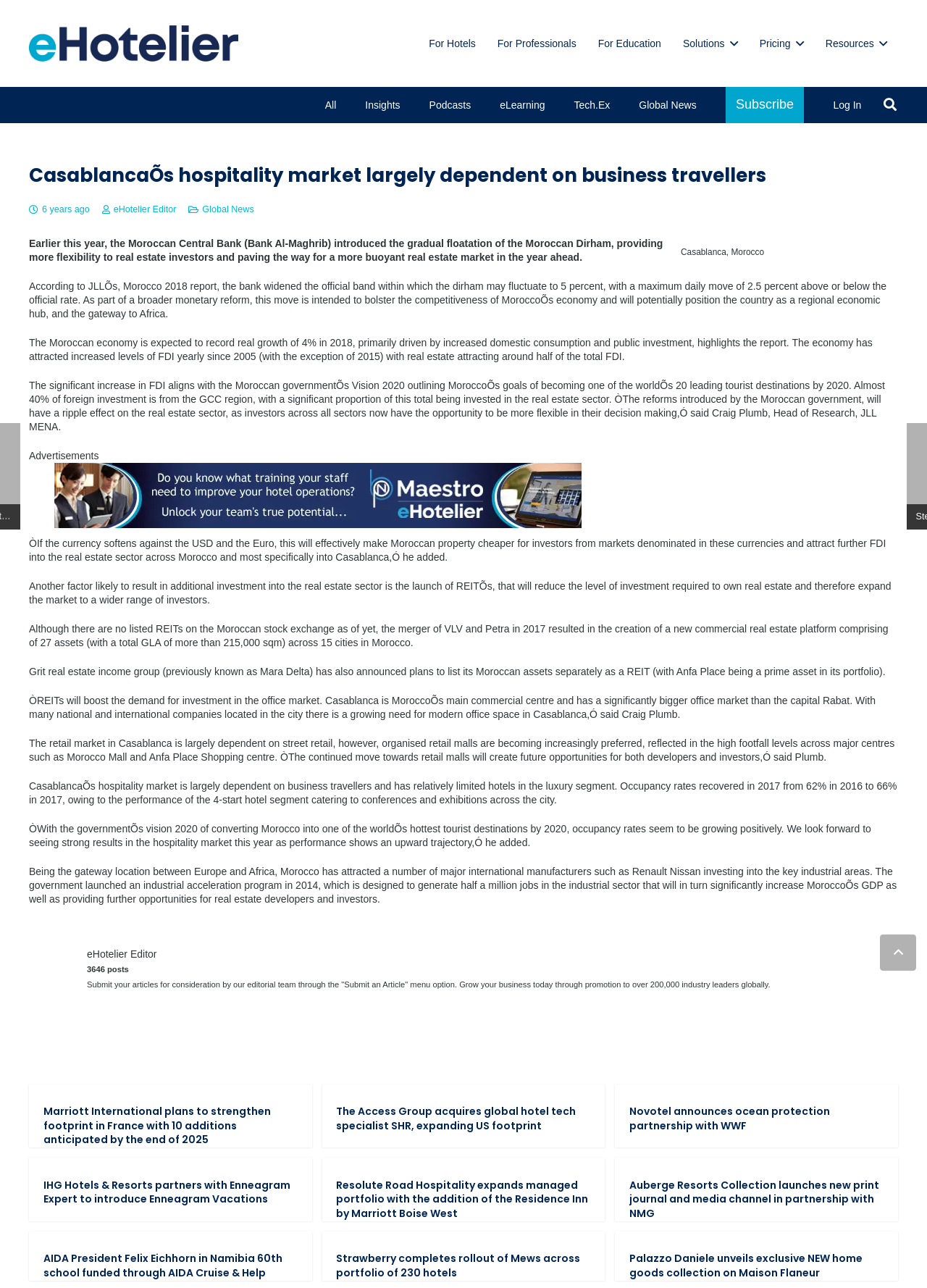Using the format (top-left x, top-left y, bottom-right x, bottom-right y), and given the element description, identify the bounding box coordinates within the screenshot: Global News

[0.674, 0.067, 0.767, 0.096]